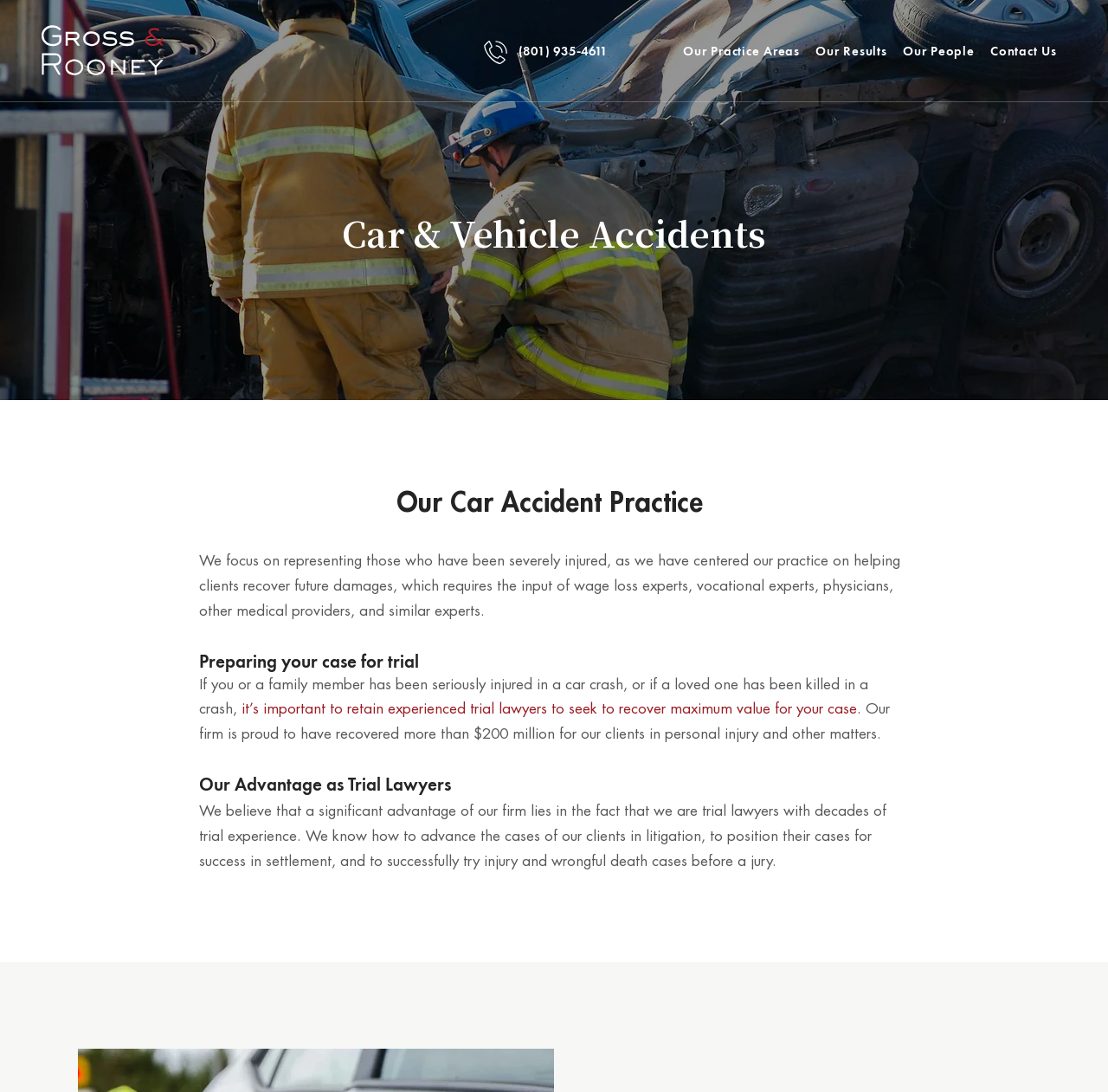Identify the bounding box for the described UI element: "Our Practice Areas".

[0.612, 0.031, 0.726, 0.063]